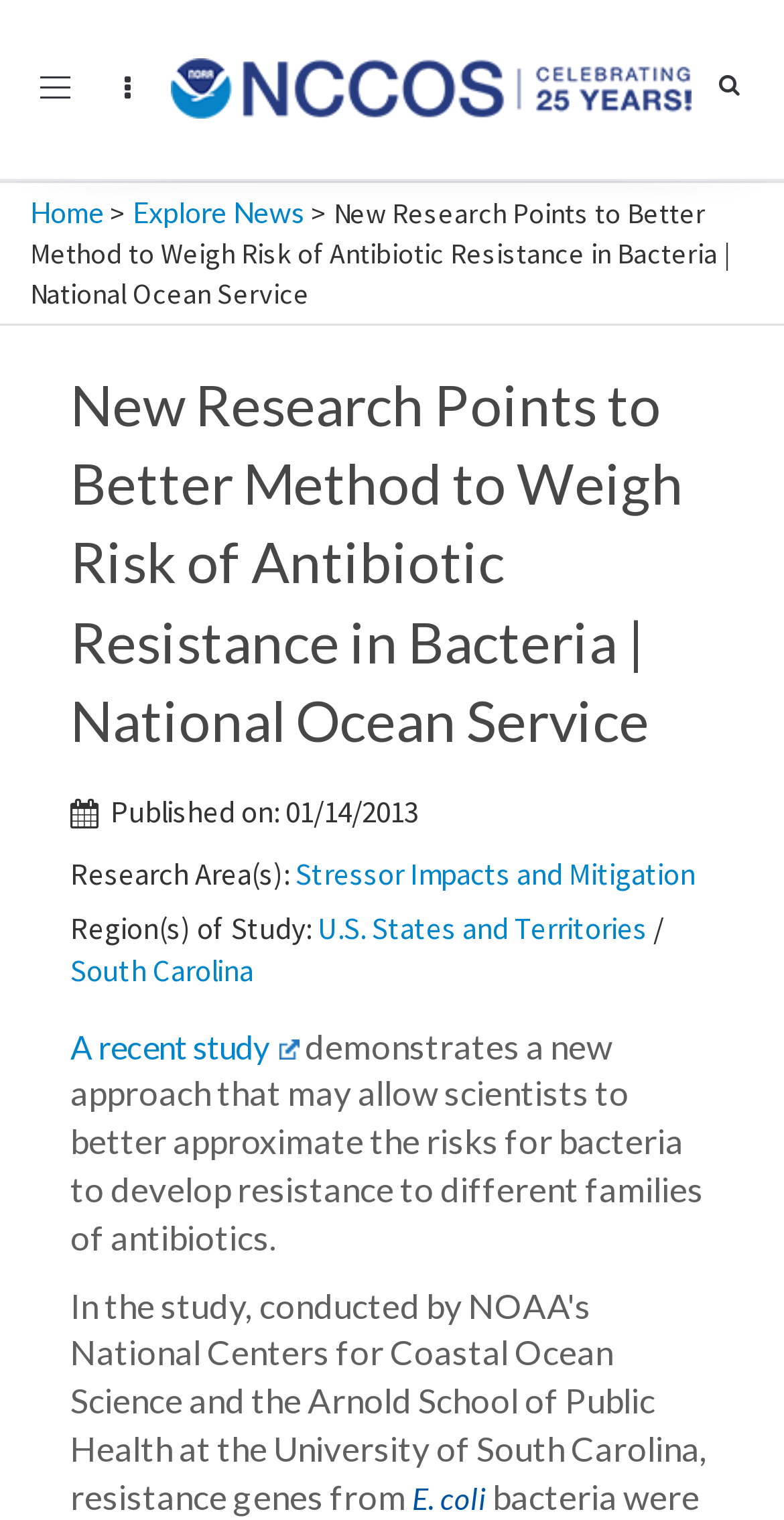Locate the bounding box for the described UI element: "South Carolina". Ensure the coordinates are four float numbers between 0 and 1, formatted as [left, top, right, bottom].

[0.09, 0.626, 0.323, 0.651]